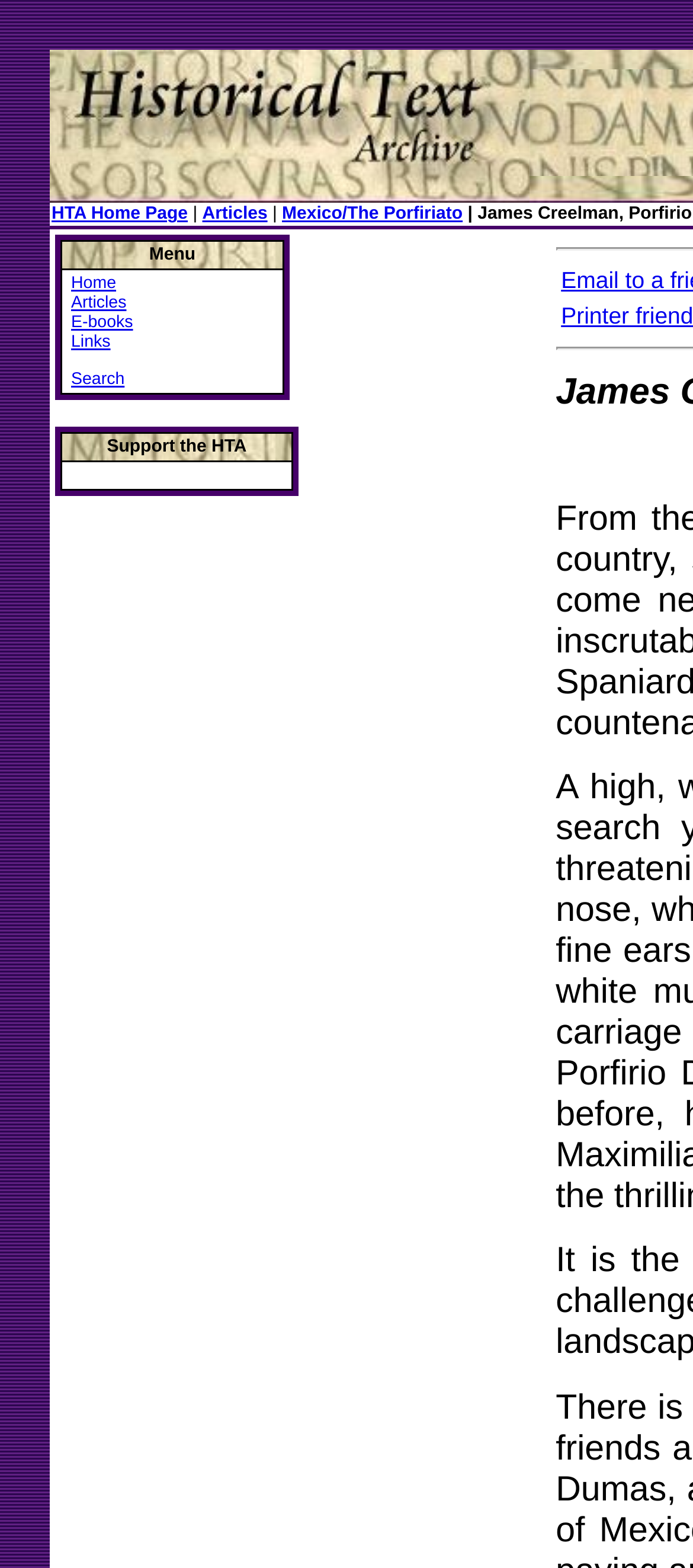Answer the following query with a single word or phrase:
How many main menu items are there?

5